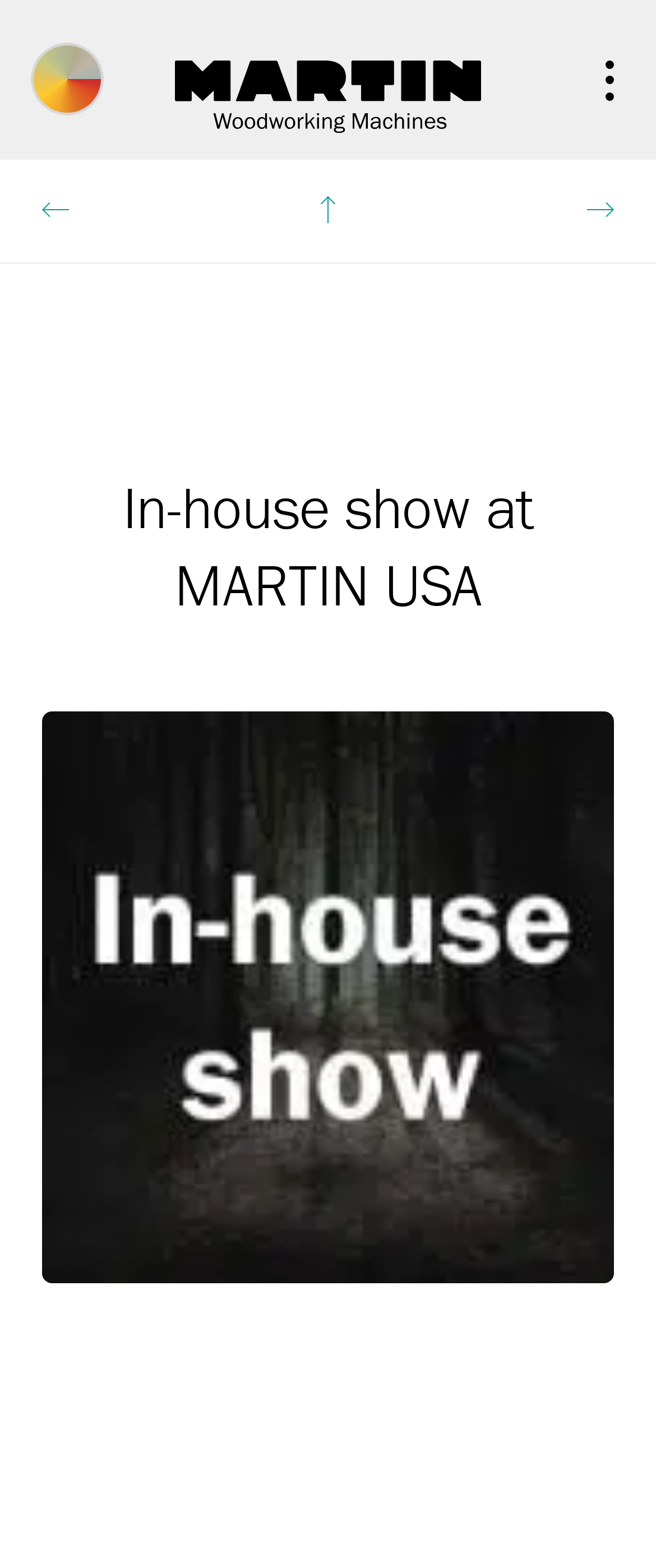Detail the features and information presented on the webpage.

The webpage appears to be the official website of MARTIN USA, with a focus on their in-house show event in Charlotte from April 19th to 20th, 2018. 

At the top of the page, there is a navigation menu with links to various sections, including "Products", "Stock", "Service", and "Company". Below this menu, there are additional links to more specific pages, such as "Machine Registration", "Spare parts", and "Technical Service".

On the left side of the page, there is a search bar with a textbox and a search icon. Above the search bar, there is a logo image. 

The main content of the page is divided into sections, each with a heading and an image. The sections are arranged horizontally, with the first section on the left featuring an image and a link to "Sawing", the second section in the middle featuring an image and a link to "Planing", and the third section on the right featuring an image and a link to "Shaping". Below these sections, there are additional sections featuring links to "Drilling", "CNC", and "Edgebanding", each with its own image.

In the middle of the page, there is a large image that spans the entire width of the page. Above this image, there are three links to news articles or events, including "MARTIN at IWF Atlanta 2018", "Back to overview", and "The Xplane cutter head". 

At the bottom of the page, there is a link to return to the top of the page, labeled "to top".